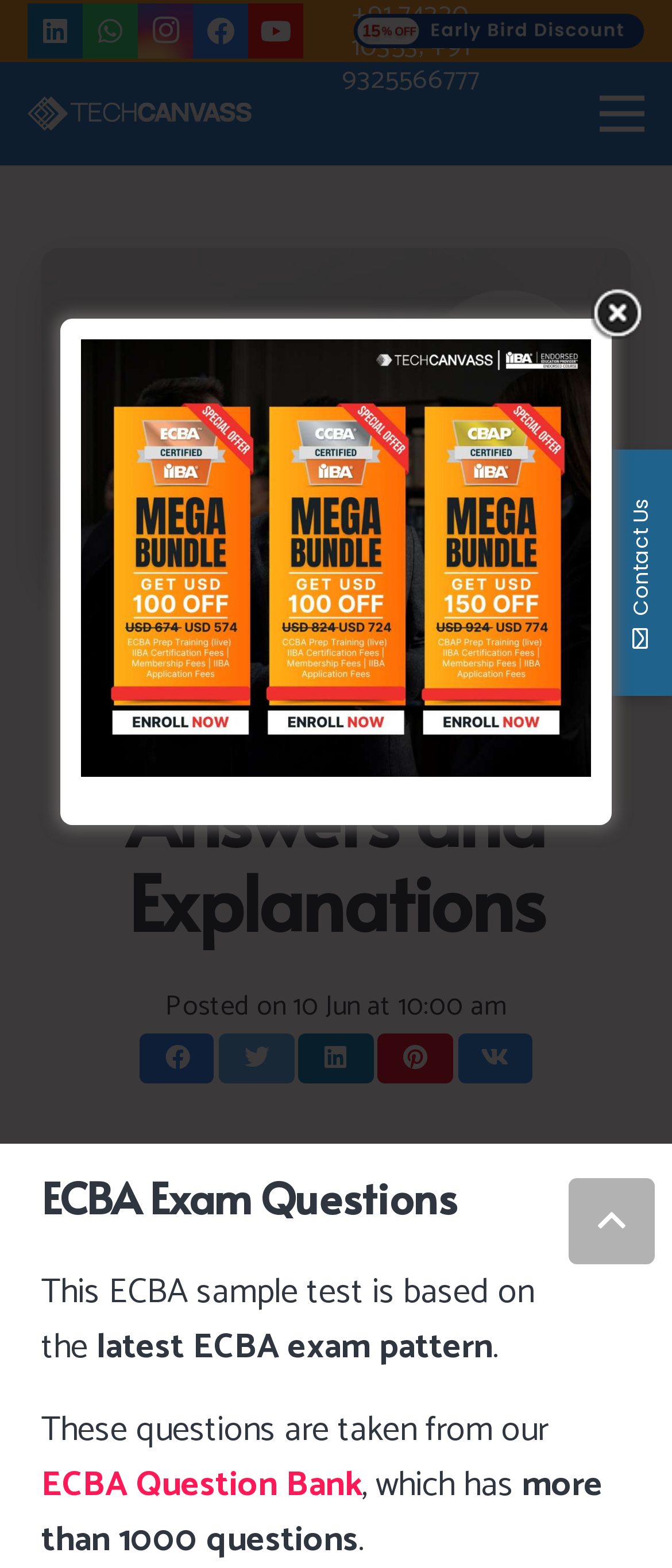Give a short answer to this question using one word or a phrase:
What is the logo of the website?

Techcanvass White Logo